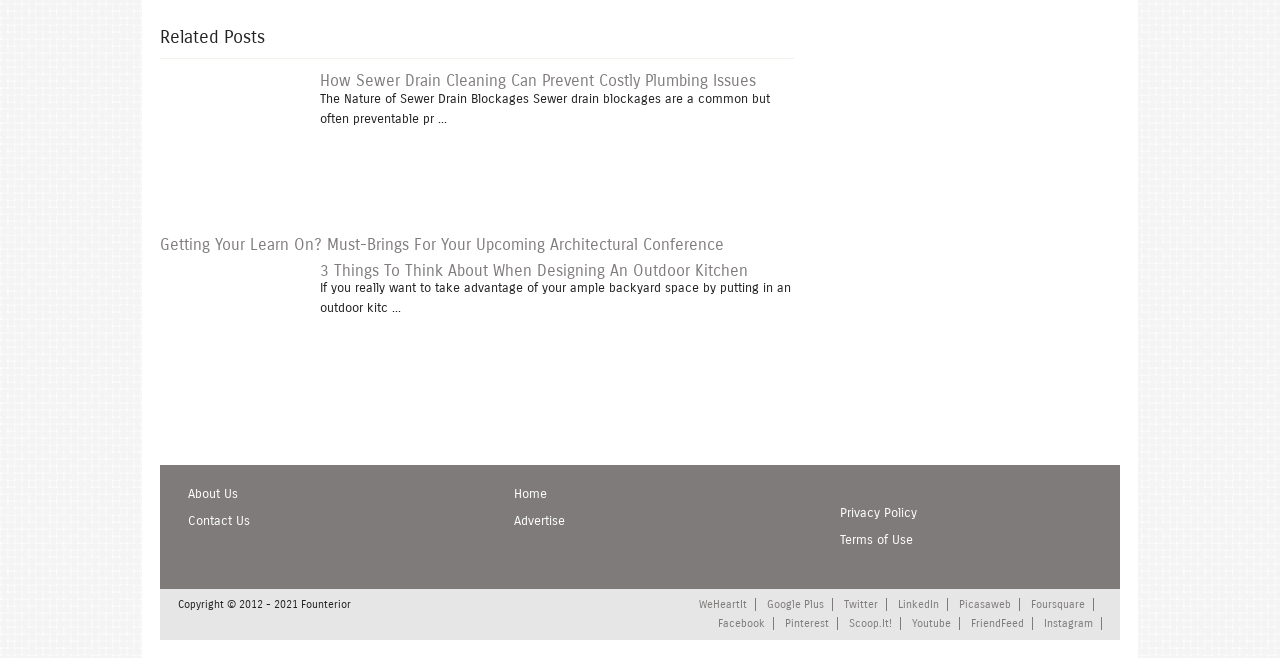What is the topic of the third related post?
Based on the image, answer the question with as much detail as possible.

The third related post has a heading '3 Things To Think About When Designing An Outdoor Kitchen' and a static text 'If you really want to take advantage of your ample backyard space by putting in an outdoor kitc...'. Therefore, the topic of the third related post is outdoor kitchen design.